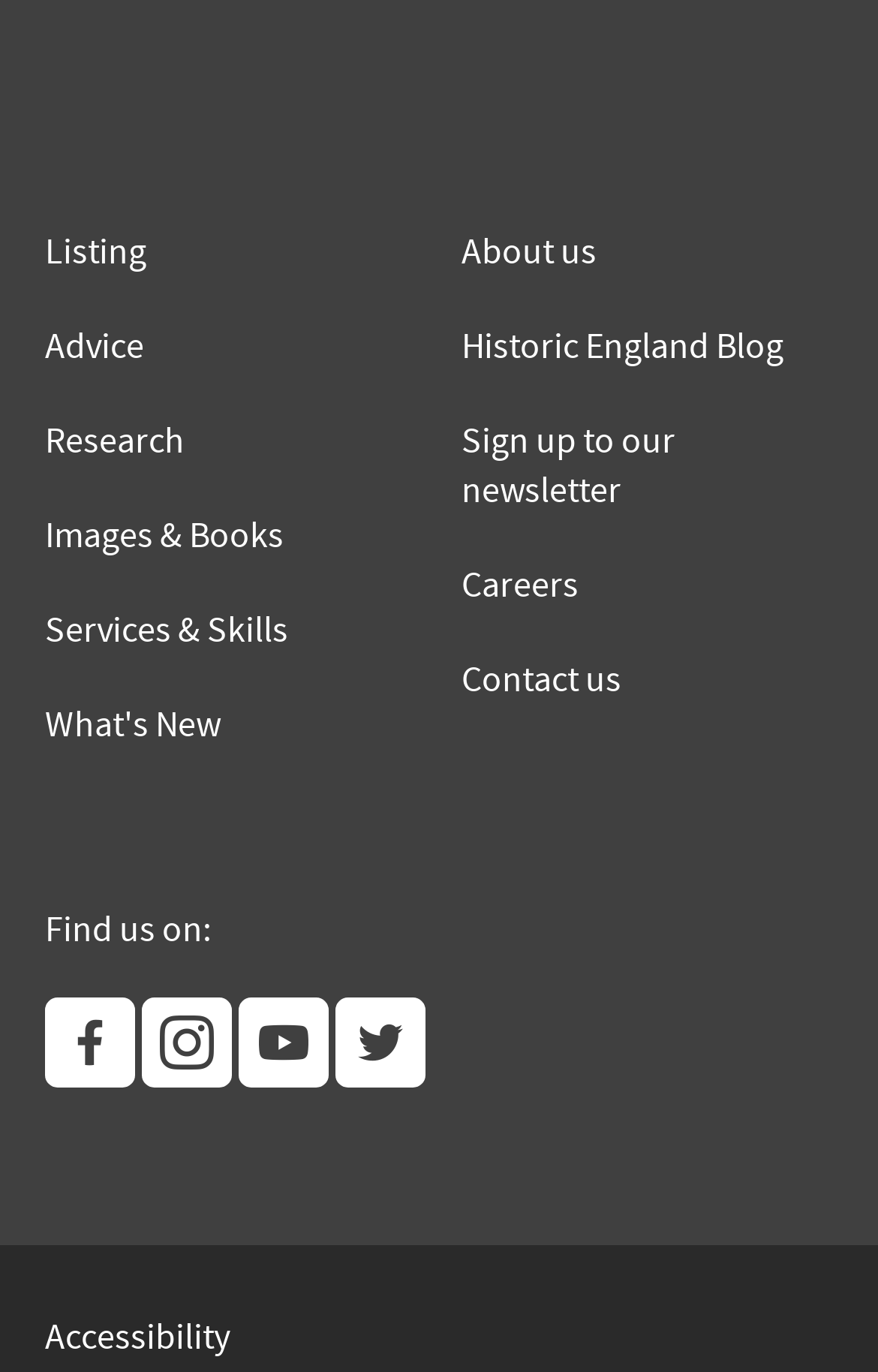What is the text above the social media links?
Using the image as a reference, answer with just one word or a short phrase.

Find us on: